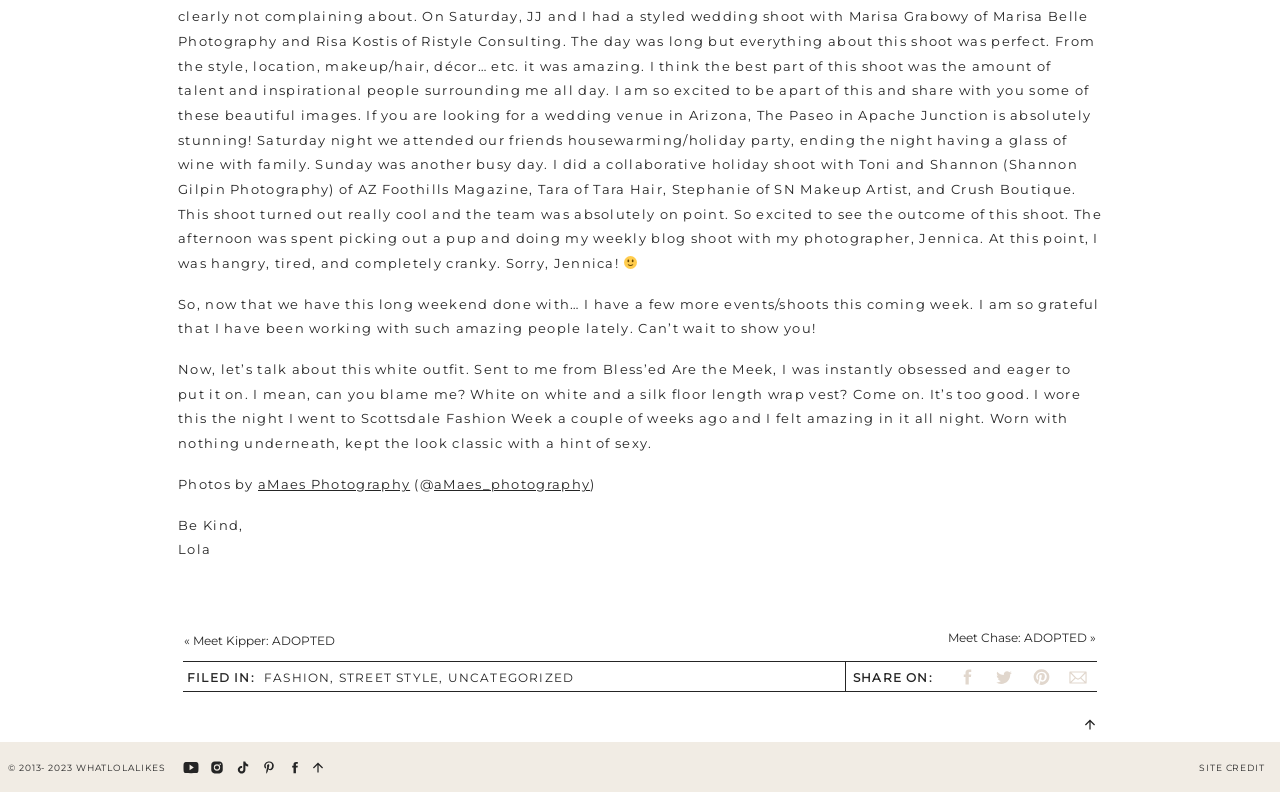Please identify the bounding box coordinates of the element's region that needs to be clicked to fulfill the following instruction: "Check out Shannon Gilpin Photography". The bounding box coordinates should consist of four float numbers between 0 and 1, i.e., [left, top, right, bottom].

[0.139, 0.197, 0.842, 0.249]